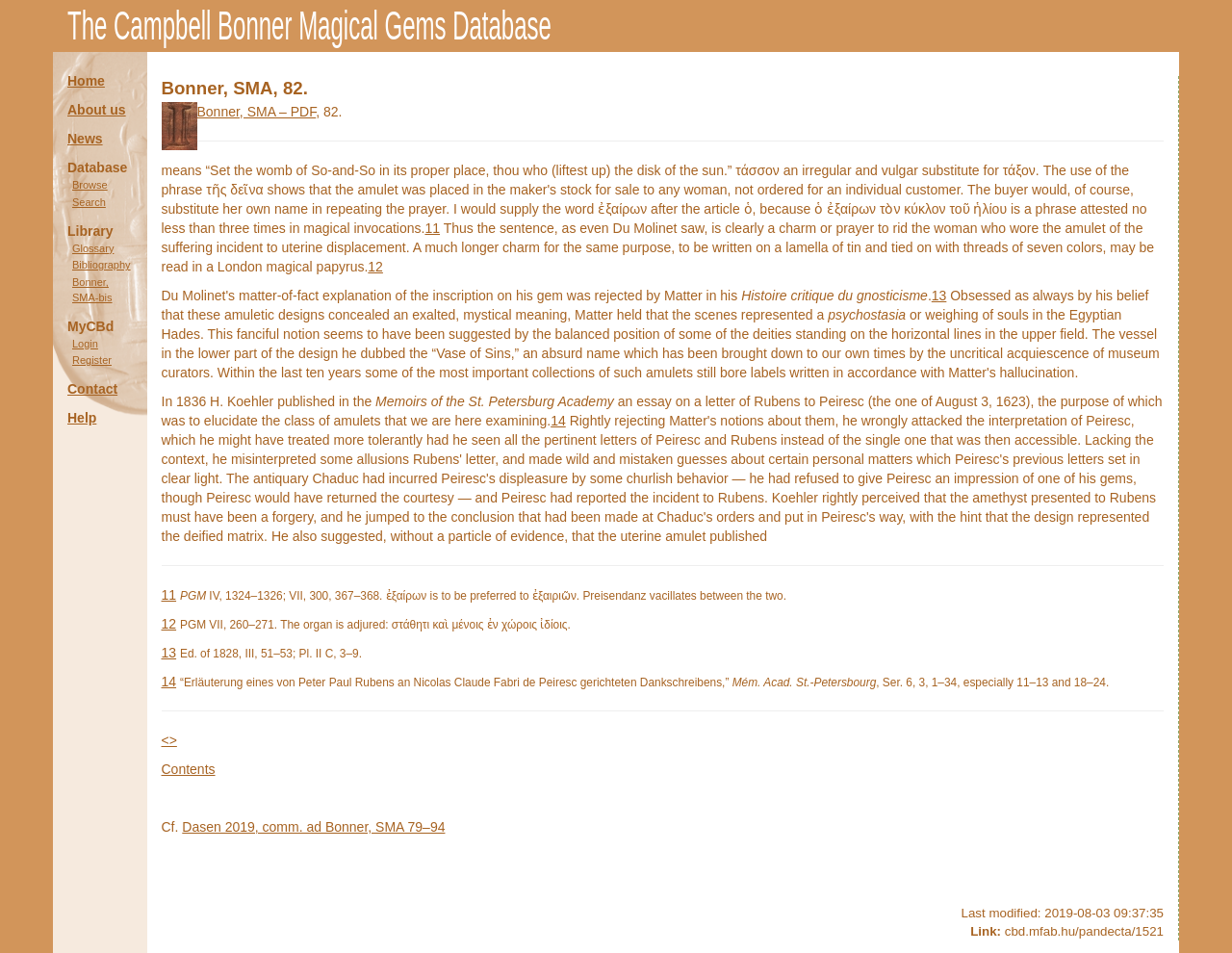How many separators are there on the webpage?
Examine the screenshot and reply with a single word or phrase.

3